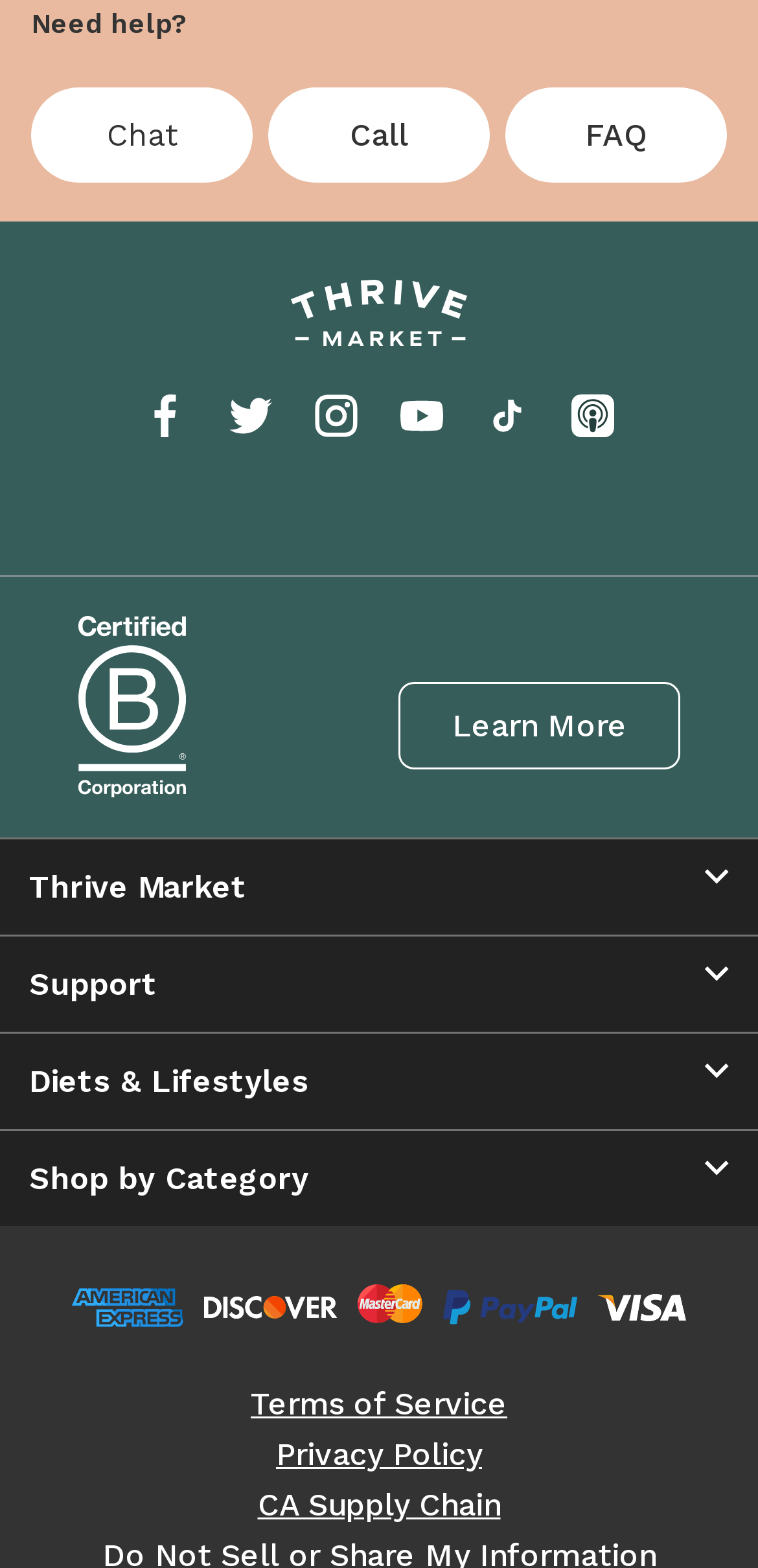Please identify the bounding box coordinates of the region to click in order to complete the task: "Click the 'Chat' button". The coordinates must be four float numbers between 0 and 1, specified as [left, top, right, bottom].

[0.041, 0.055, 0.333, 0.116]